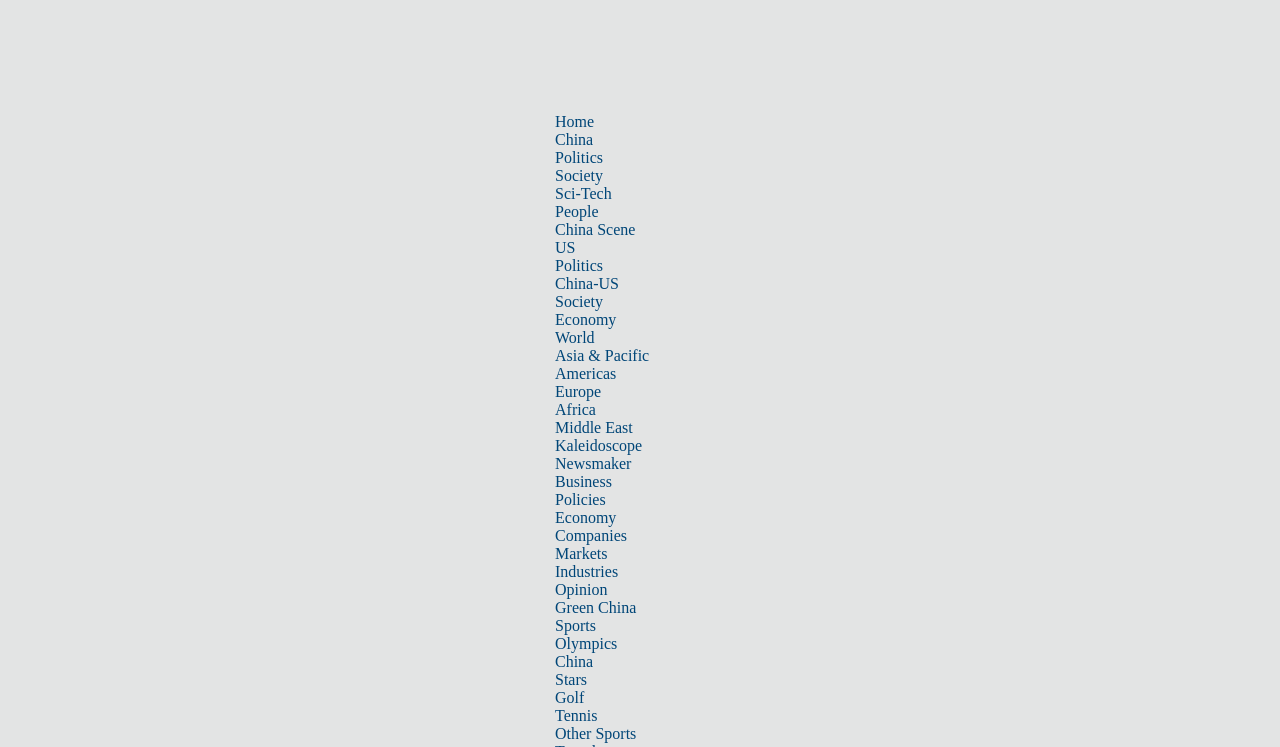Return the bounding box coordinates of the UI element that corresponds to this description: "Asia & Pacific". The coordinates must be given as four float numbers in the range of 0 and 1, [left, top, right, bottom].

[0.434, 0.465, 0.507, 0.487]